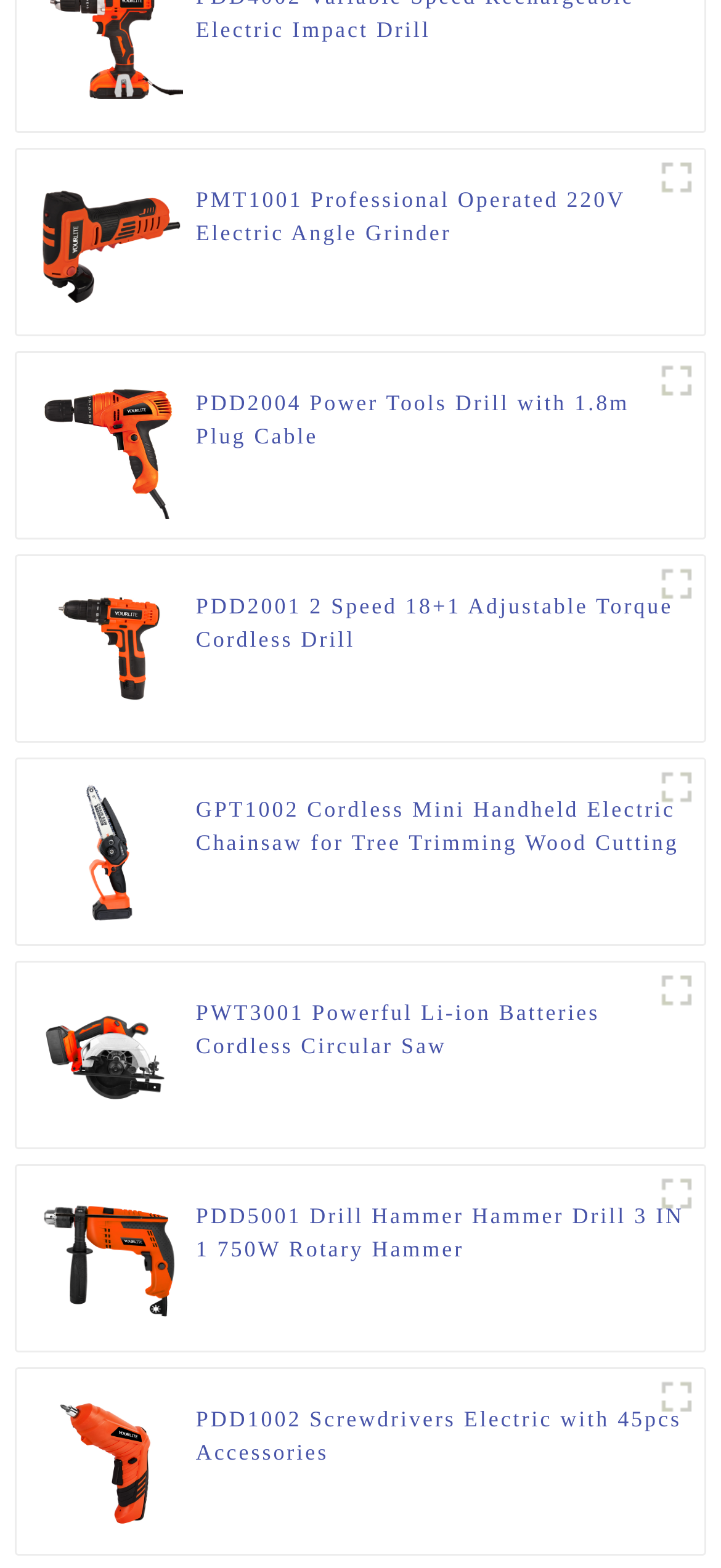Using the provided element description: "title="Powerful-Li-ion-Batteries-Cordless-Circular-Saw (1)"", identify the bounding box coordinates. The coordinates should be four floats between 0 and 1 in the order [left, top, right, bottom].

[0.9, 0.614, 0.977, 0.65]